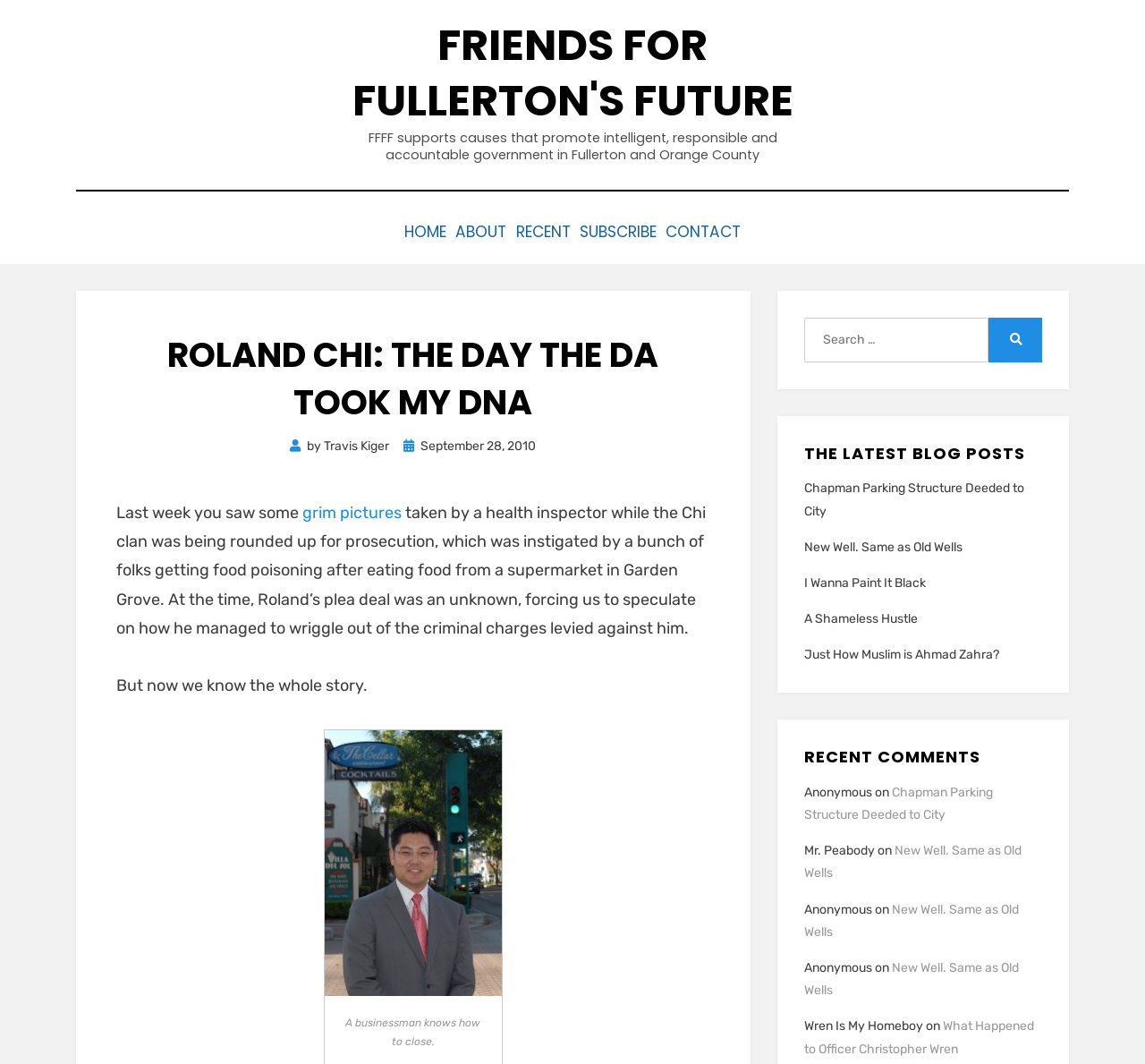Locate the UI element that matches the description September 28, 2010August 26, 2012 in the webpage screenshot. Return the bounding box coordinates in the format (top-left x, top-left y, bottom-right x, bottom-right y), with values ranging from 0 to 1.

[0.353, 0.409, 0.468, 0.424]